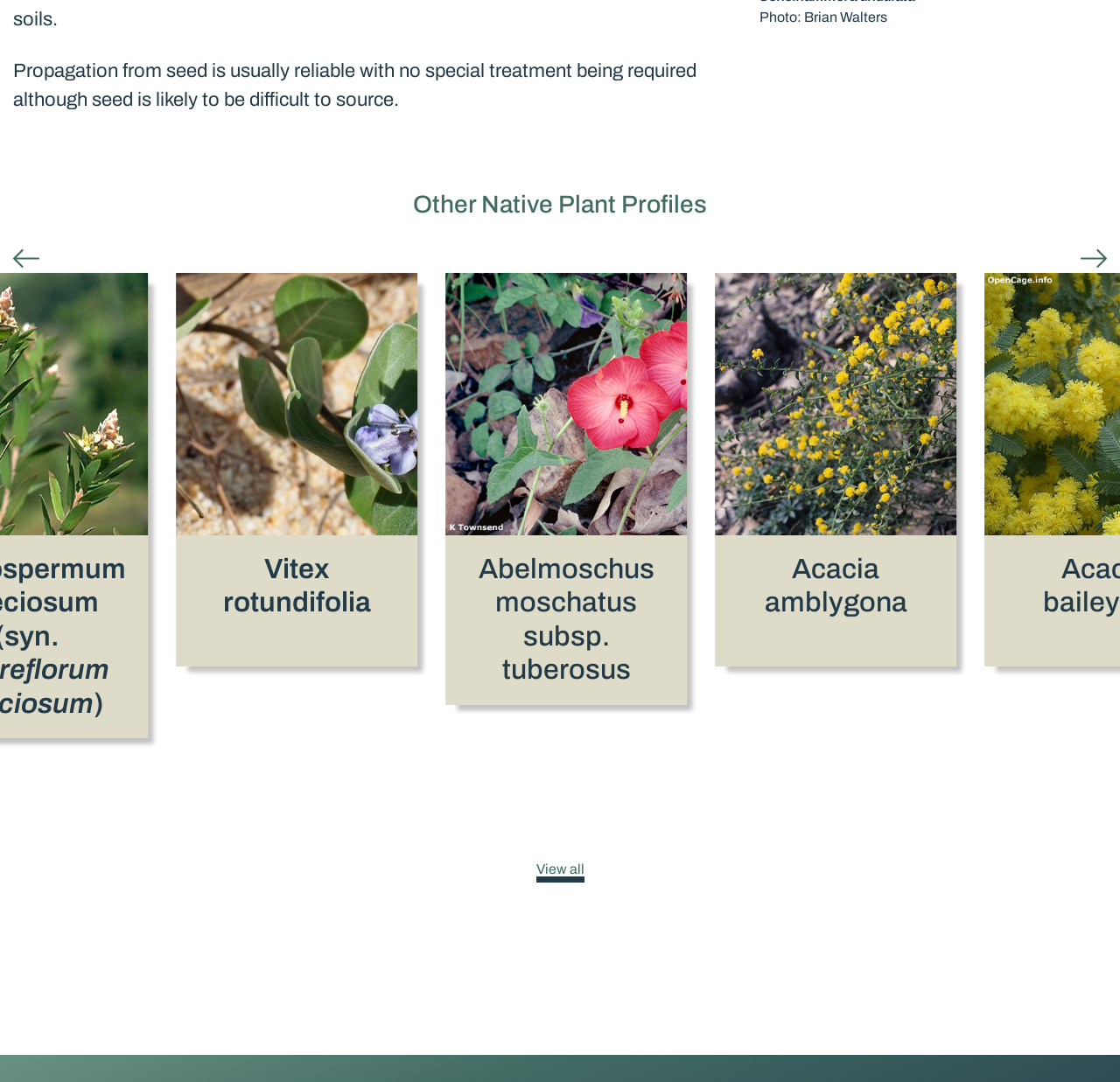Please answer the following question using a single word or phrase: 
What is the source of the seed mentioned in the text?

Not specified